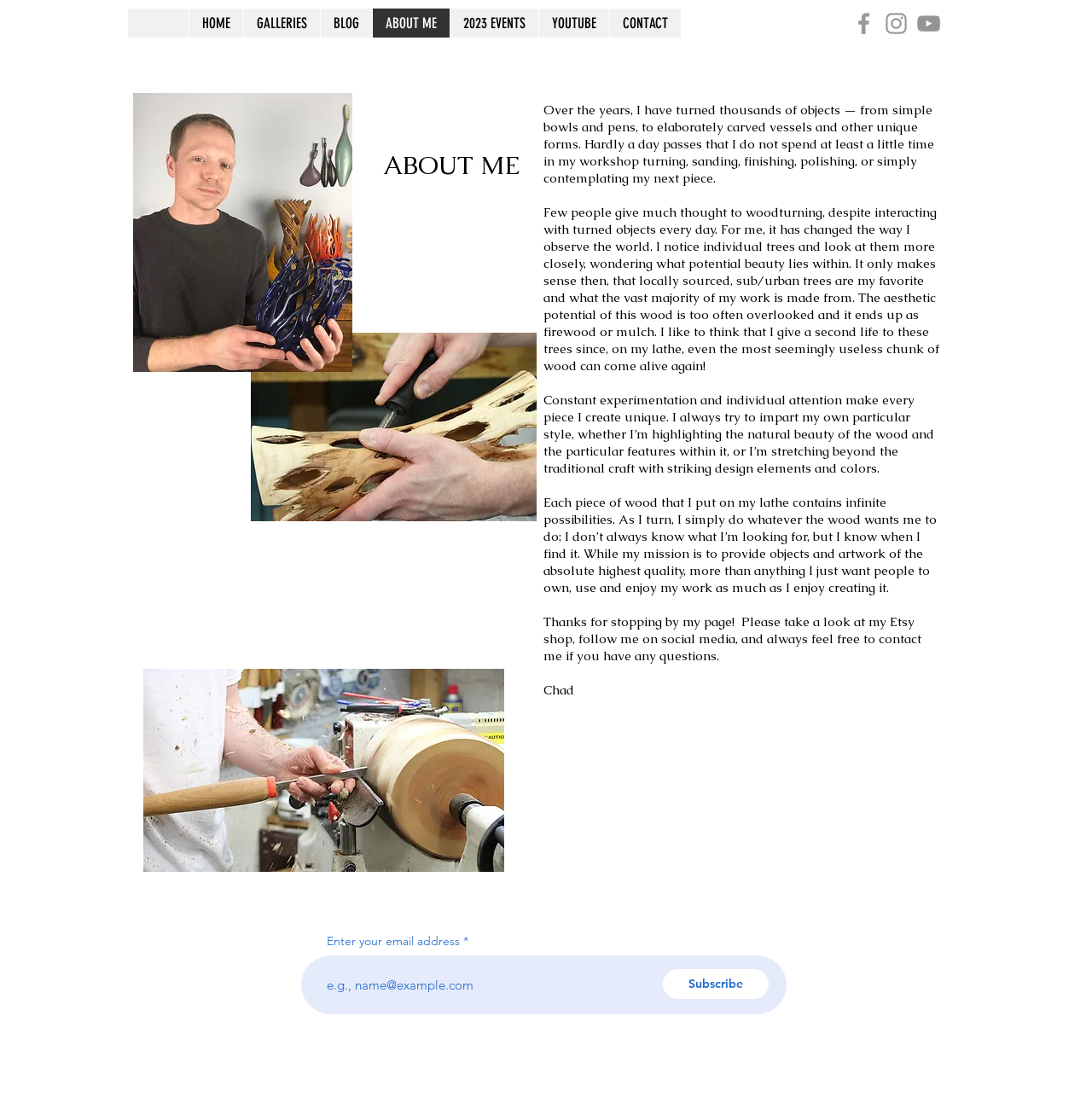What is the author's profession?
We need a detailed and exhaustive answer to the question. Please elaborate.

Based on the webpage content, the author is a woodturner, as evident from the text 'My thoughts on my life as a woodturner...' and the descriptions of woodturning processes and experiences throughout the page.